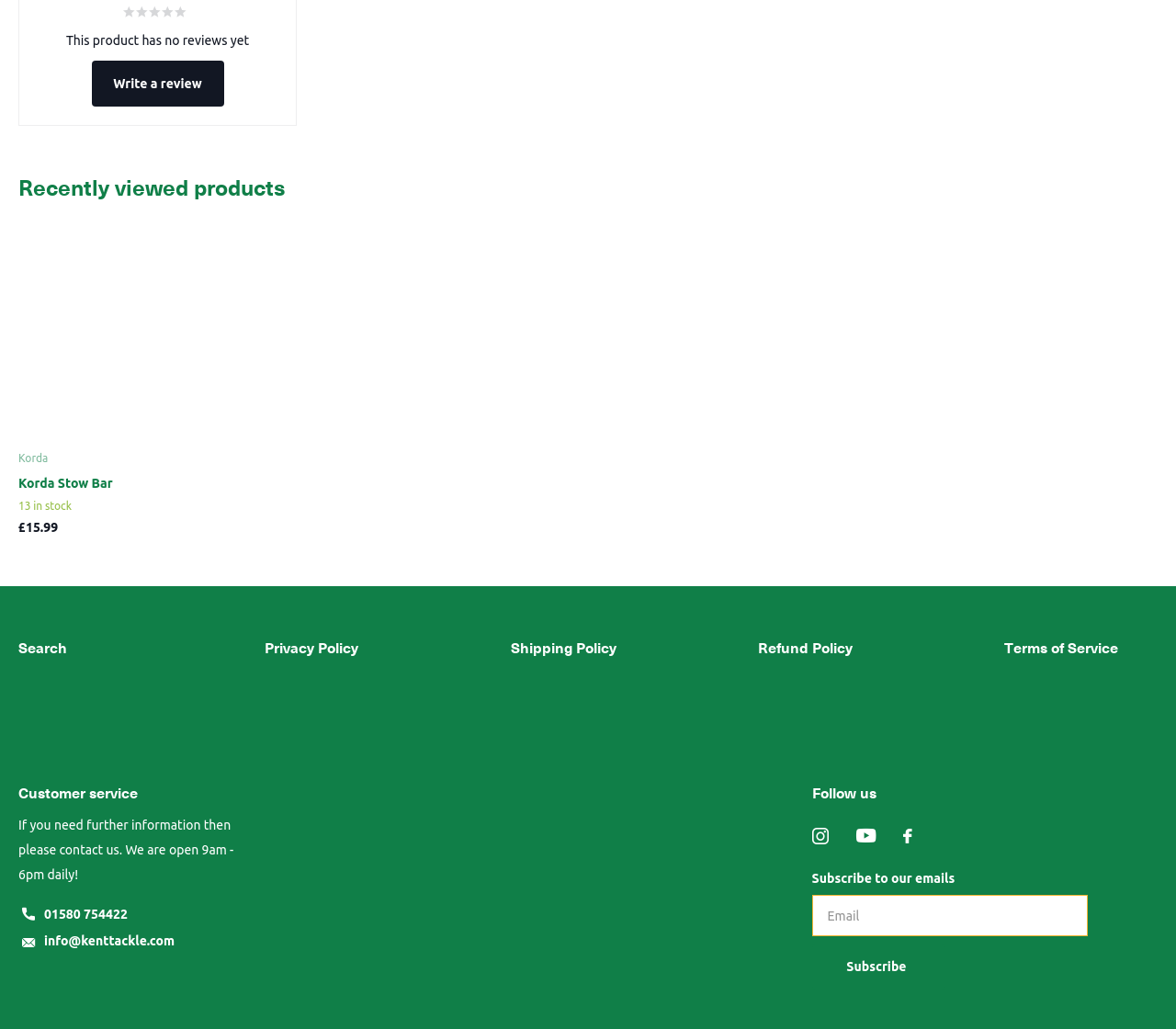Could you locate the bounding box coordinates for the section that should be clicked to accomplish this task: "Search".

[0.016, 0.619, 0.057, 0.639]